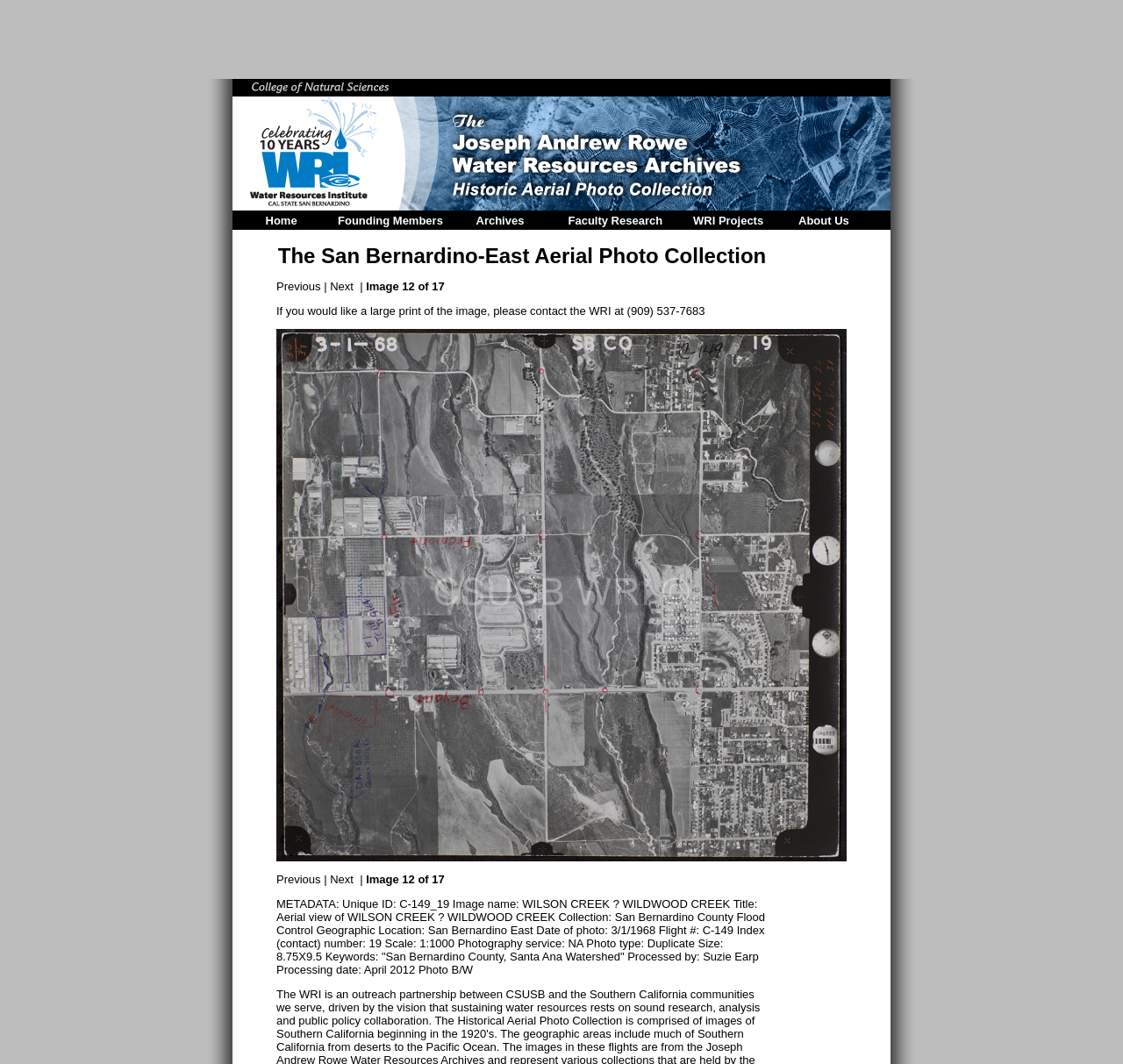Can you find and provide the main heading text of this webpage?

The San Bernardino-East Aerial Photo Collection